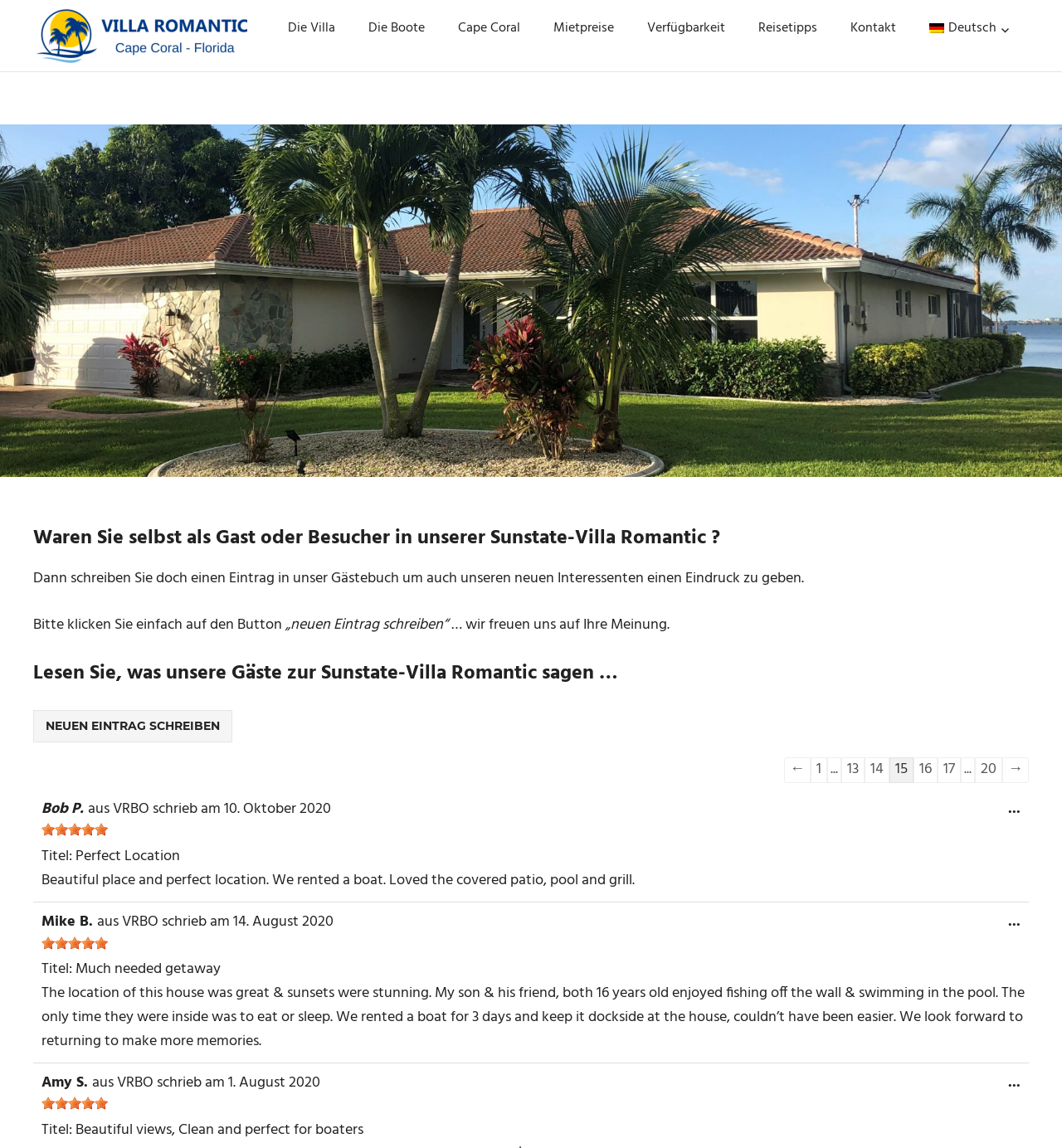Specify the bounding box coordinates of the area to click in order to execute this command: 'Click on the 'Neuen Eintrag schreiben' button'. The coordinates should consist of four float numbers ranging from 0 to 1, and should be formatted as [left, top, right, bottom].

[0.031, 0.619, 0.219, 0.646]